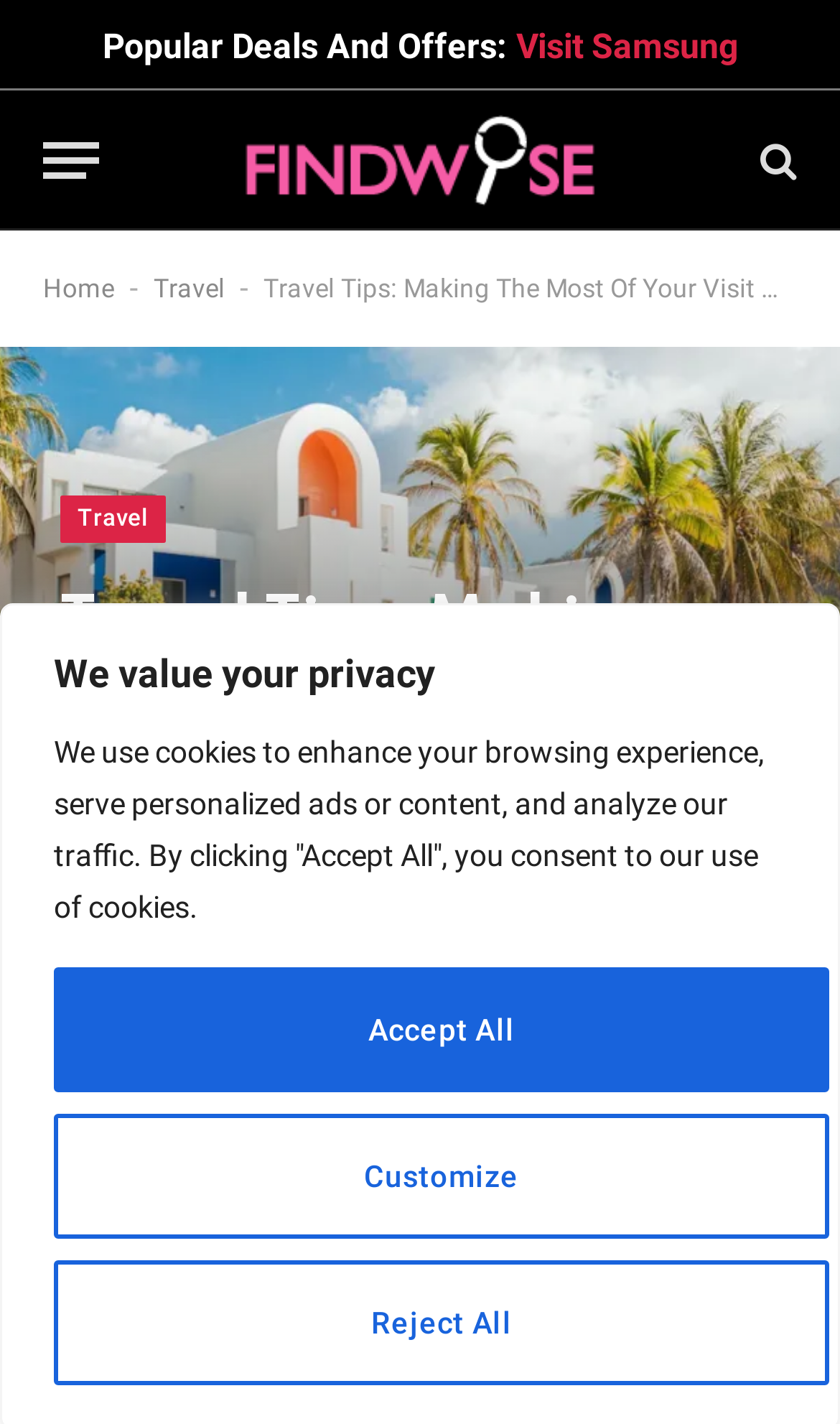What is the topic of the heading 'Travel Tips...'? Based on the image, give a response in one word or a short phrase.

Hotels in Huatulco